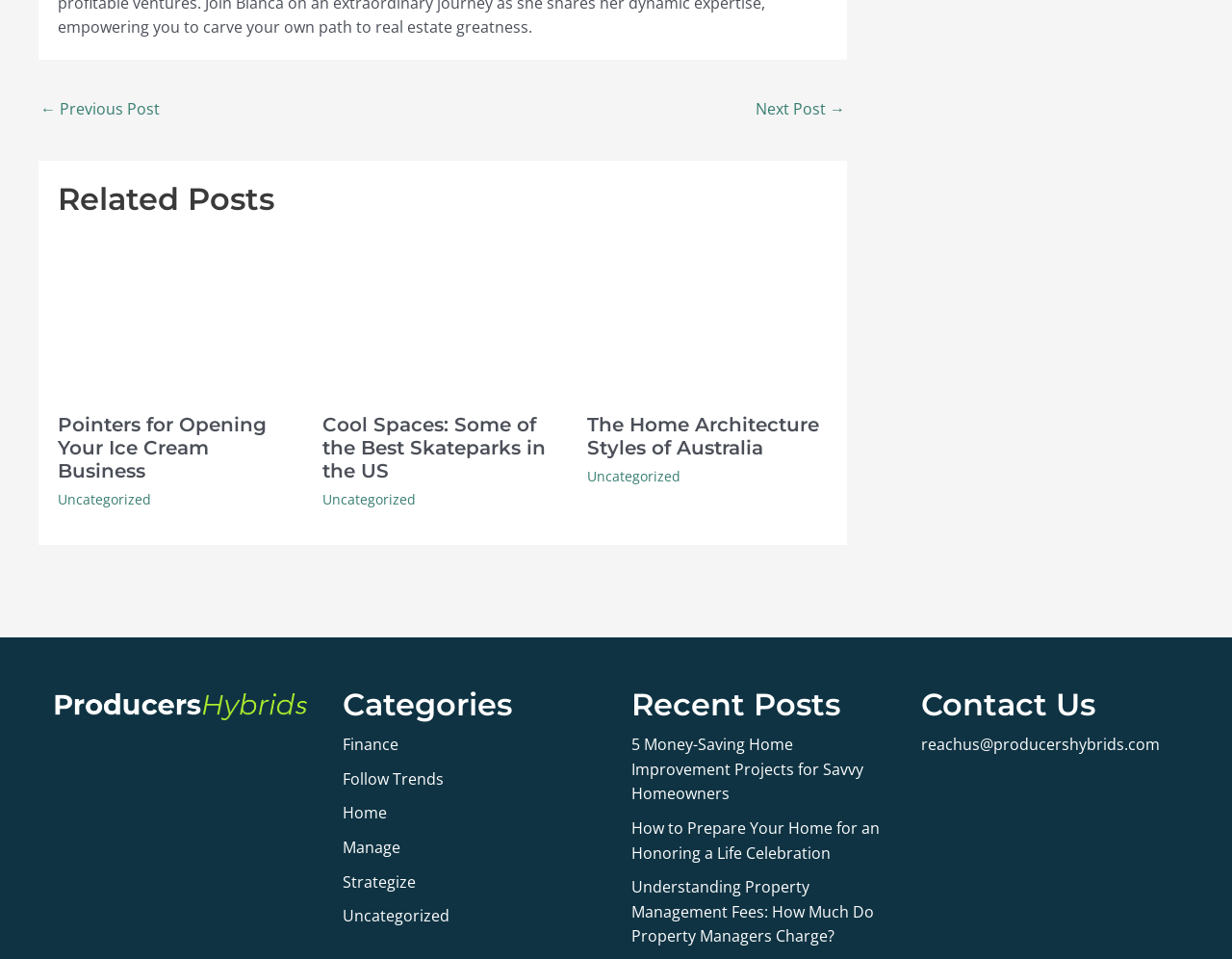What is the purpose of the 'Contact Us' section?
Answer with a single word or short phrase according to what you see in the image.

To reach the website owner